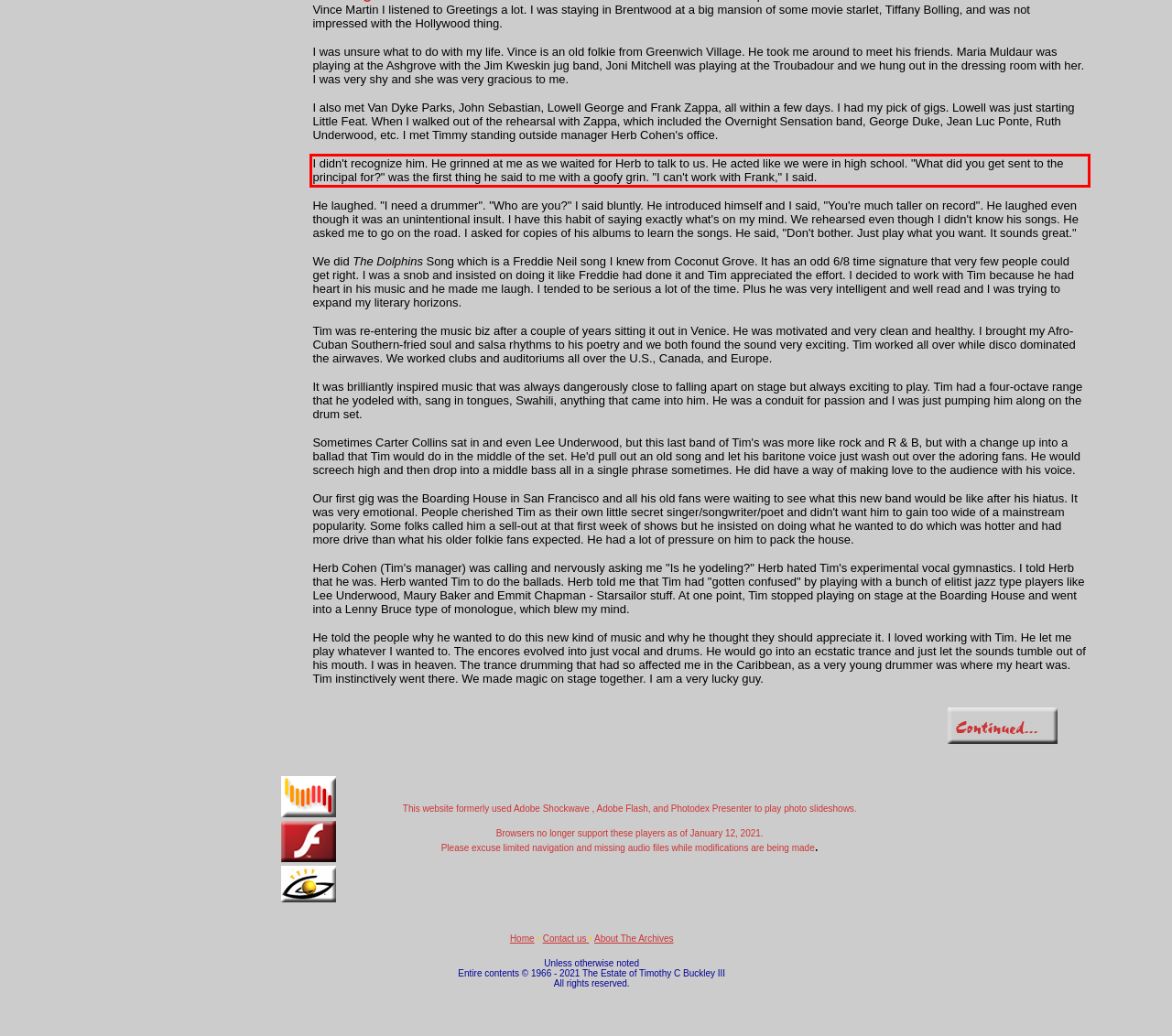You are provided with a screenshot of a webpage that includes a red bounding box. Extract and generate the text content found within the red bounding box.

I didn't recognize him. He grinned at me as we waited for Herb to talk to us. He acted like we were in high school. "What did you get sent to the principal for?" was the first thing he said to me with a goofy grin. "I can't work with Frank," I said.